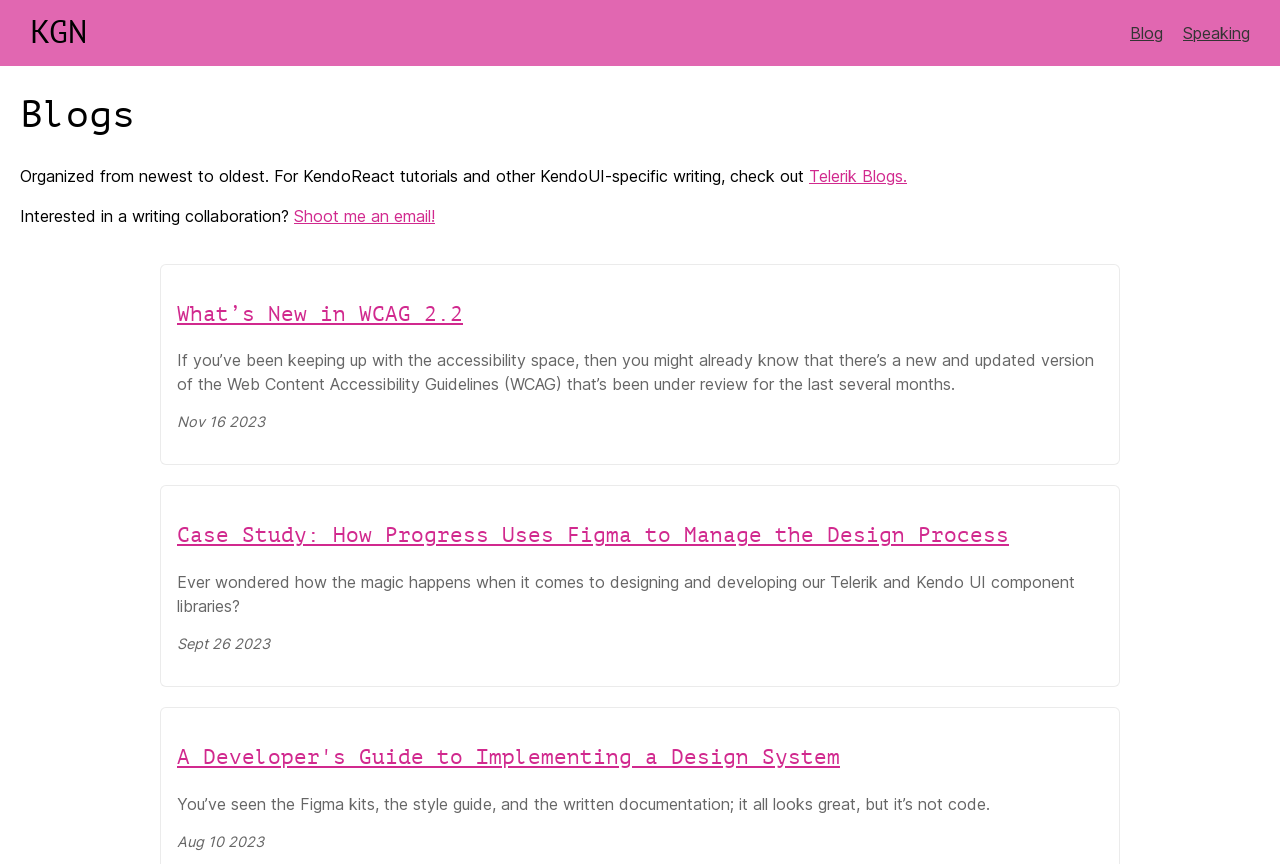Explain the webpage's design and content in an elaborate manner.

This webpage appears to be a personal blog or portfolio of an individual, likely a developer or designer. At the top, there are three links: "KGN", "Blog", and "Speaking", which are positioned horizontally and take up a small portion of the screen.

Below these links, there is a heading "Blogs" that spans almost the entire width of the page. Underneath this heading, there is a brief description that explains the content of the blog, including a mention of KendoReact tutorials and a link to Telerik Blogs.

The main content of the page is a list of blog posts, each with a heading, a brief summary, and a date. There are three blog posts in total. The first post is titled "What's New in WCAG 2.2" and discusses the updated Web Content Accessibility Guidelines. The second post is a case study on how Progress uses Figma to manage the design process. The third post is titled "A Developer's Guide to Implementing a Design System" and appears to be a guide for developers on implementing design systems.

Each blog post has a heading that is centered and takes up a significant portion of the screen, followed by a brief summary and a date. The summaries provide a brief overview of the content of each post. The dates are positioned below the summaries and are formatted as "Month Day, Year".